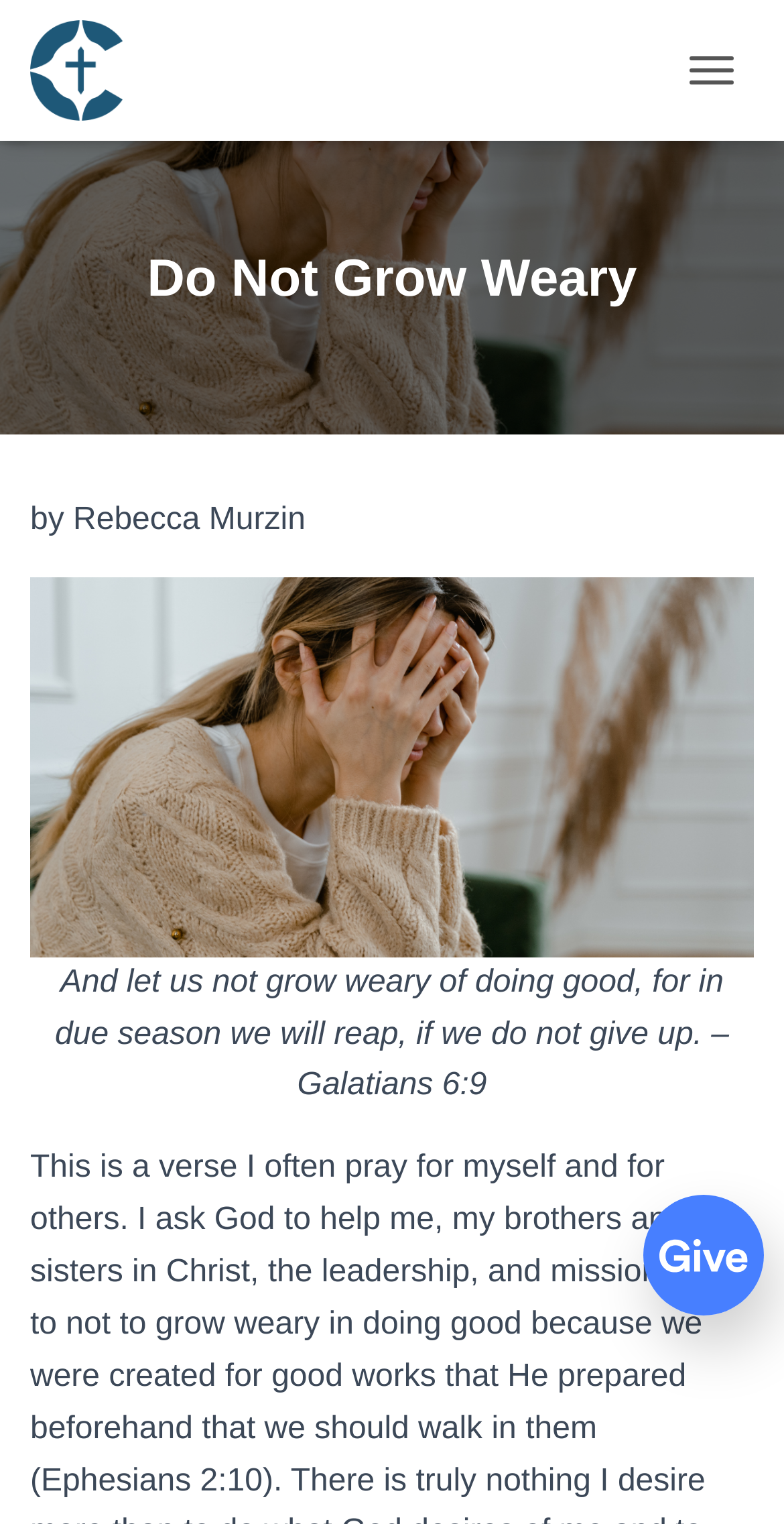Look at the image and answer the question in detail:
What is the biblical reference in the quote?

The quote 'And let us not grow weary of doing good, for in due season we will reap, if we do not give up.' is followed by '– Galatians 6:9', which indicates that the quote is from Galatians 6:9 in the Bible.